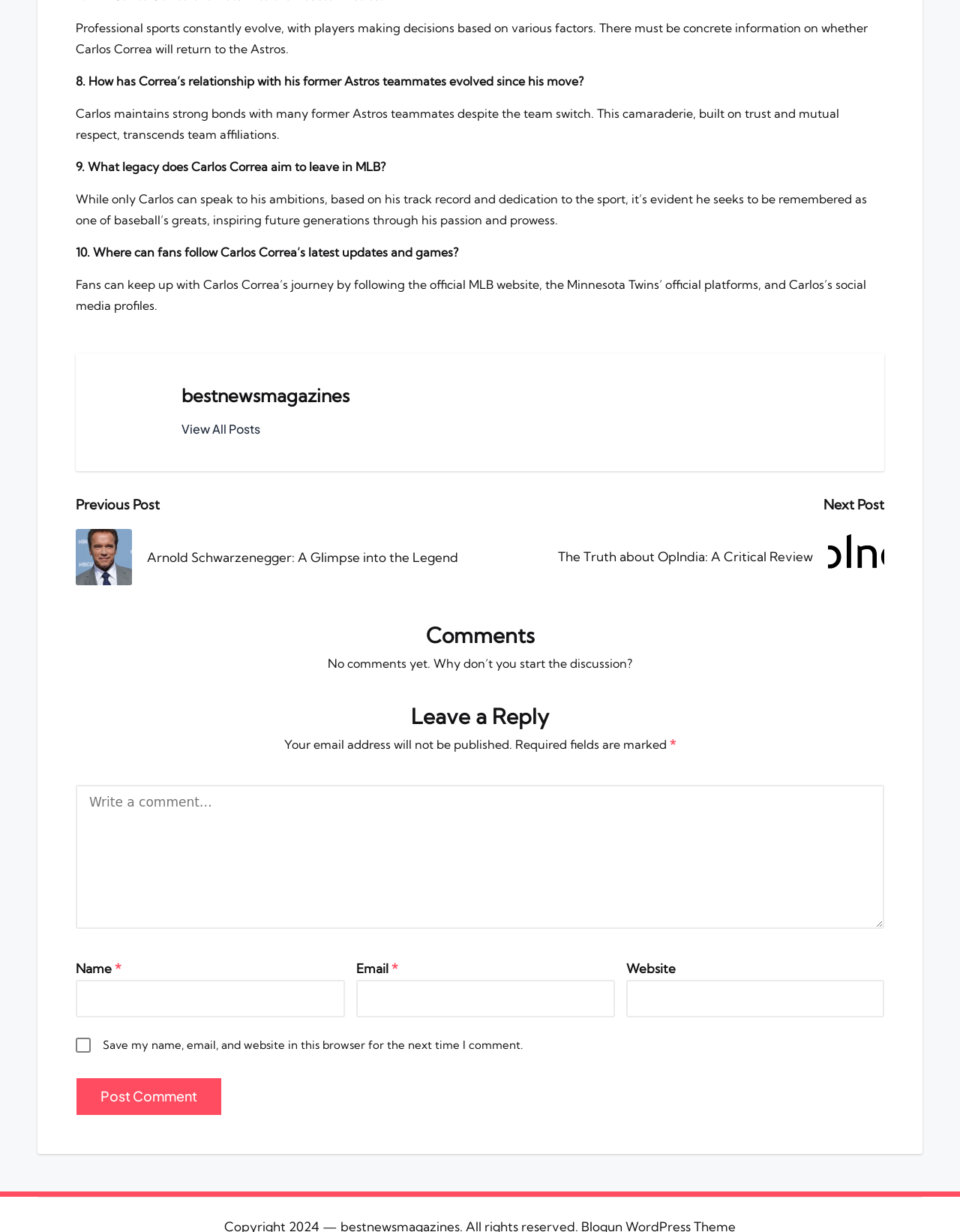Locate the bounding box of the UI element defined by this description: "parent_node: Name * name="author"". The coordinates should be given as four float numbers between 0 and 1, formatted as [left, top, right, bottom].

[0.079, 0.795, 0.36, 0.826]